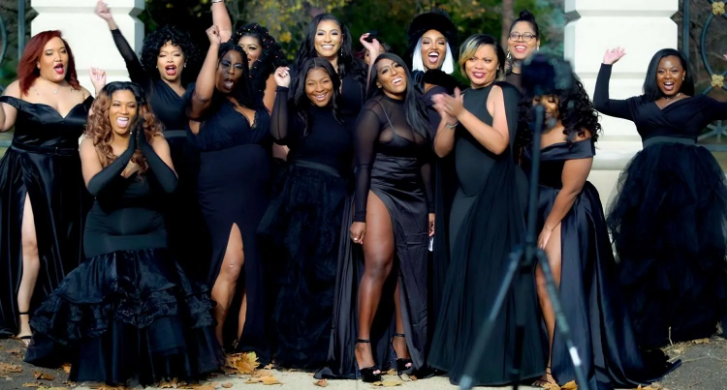Provide a brief response to the question below using a single word or phrase: 
What is the setting of the image?

Outdoor